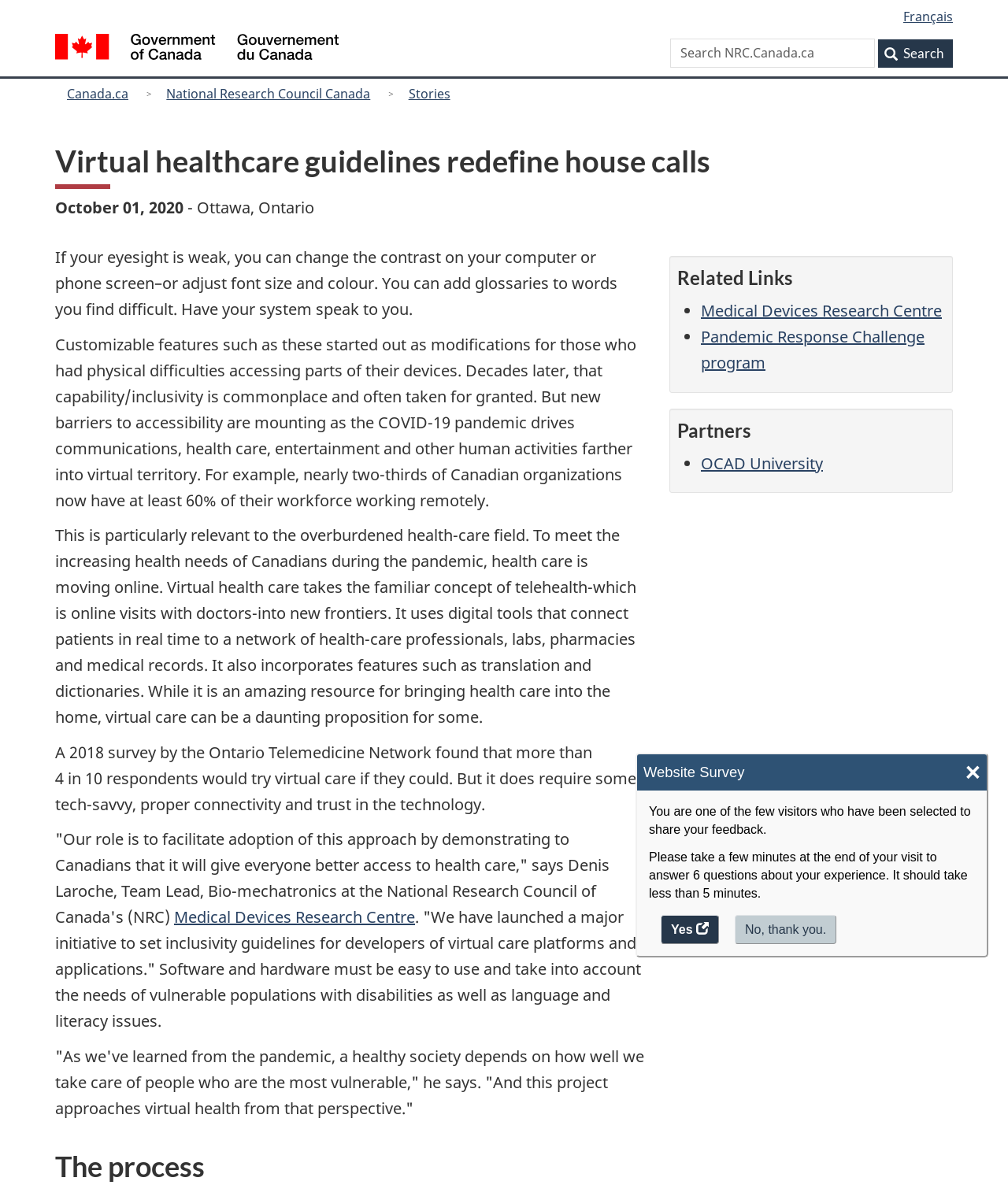What is the Medical Devices Research Centre?
Please describe in detail the information shown in the image to answer the question.

The Medical Devices Research Centre is a research centre mentioned on the webpage as a related link. It is likely a centre that conducts research on medical devices and their applications in virtual healthcare.